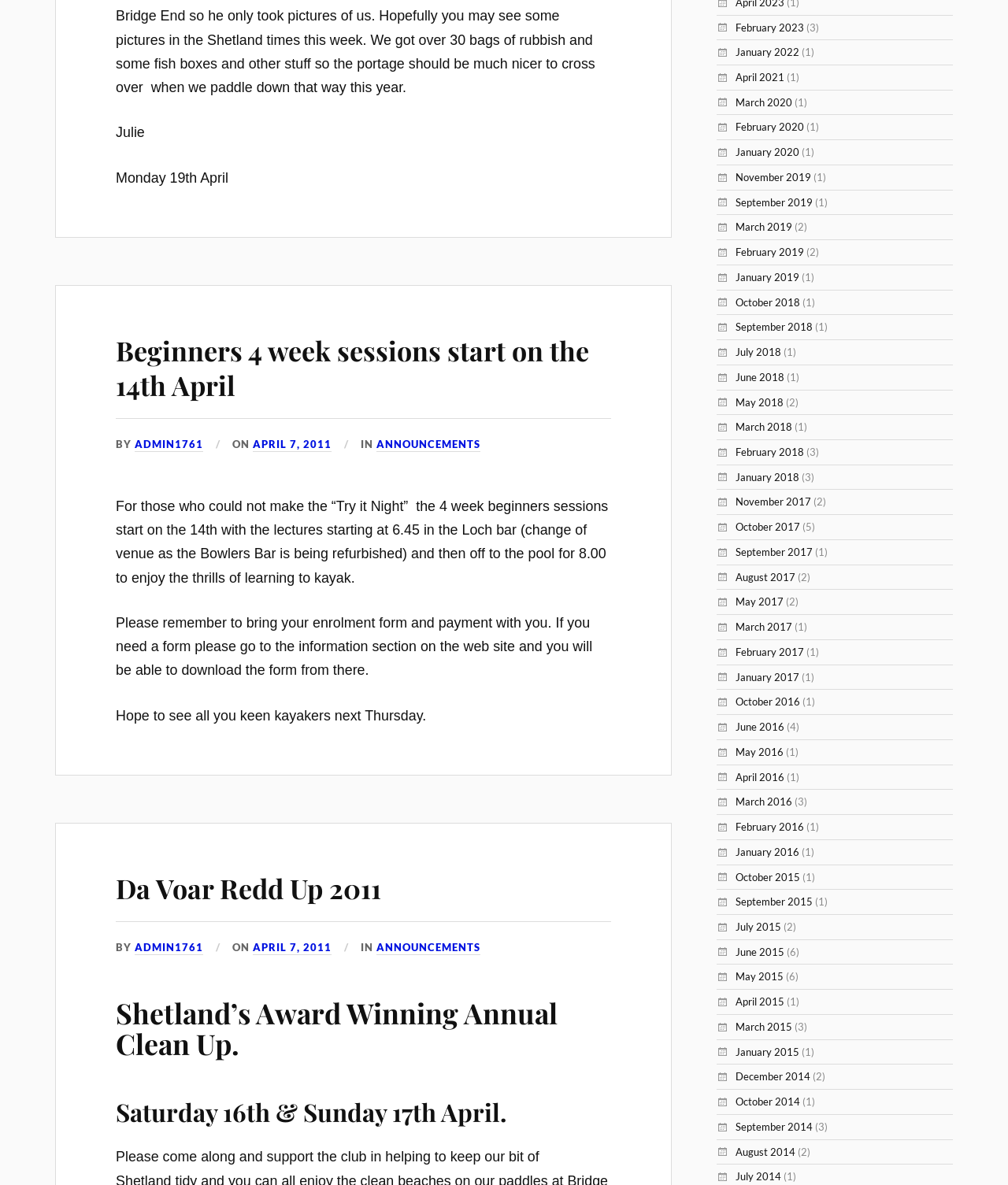Locate the bounding box coordinates of the element's region that should be clicked to carry out the following instruction: "Search for something". The coordinates need to be four float numbers between 0 and 1, i.e., [left, top, right, bottom].

None